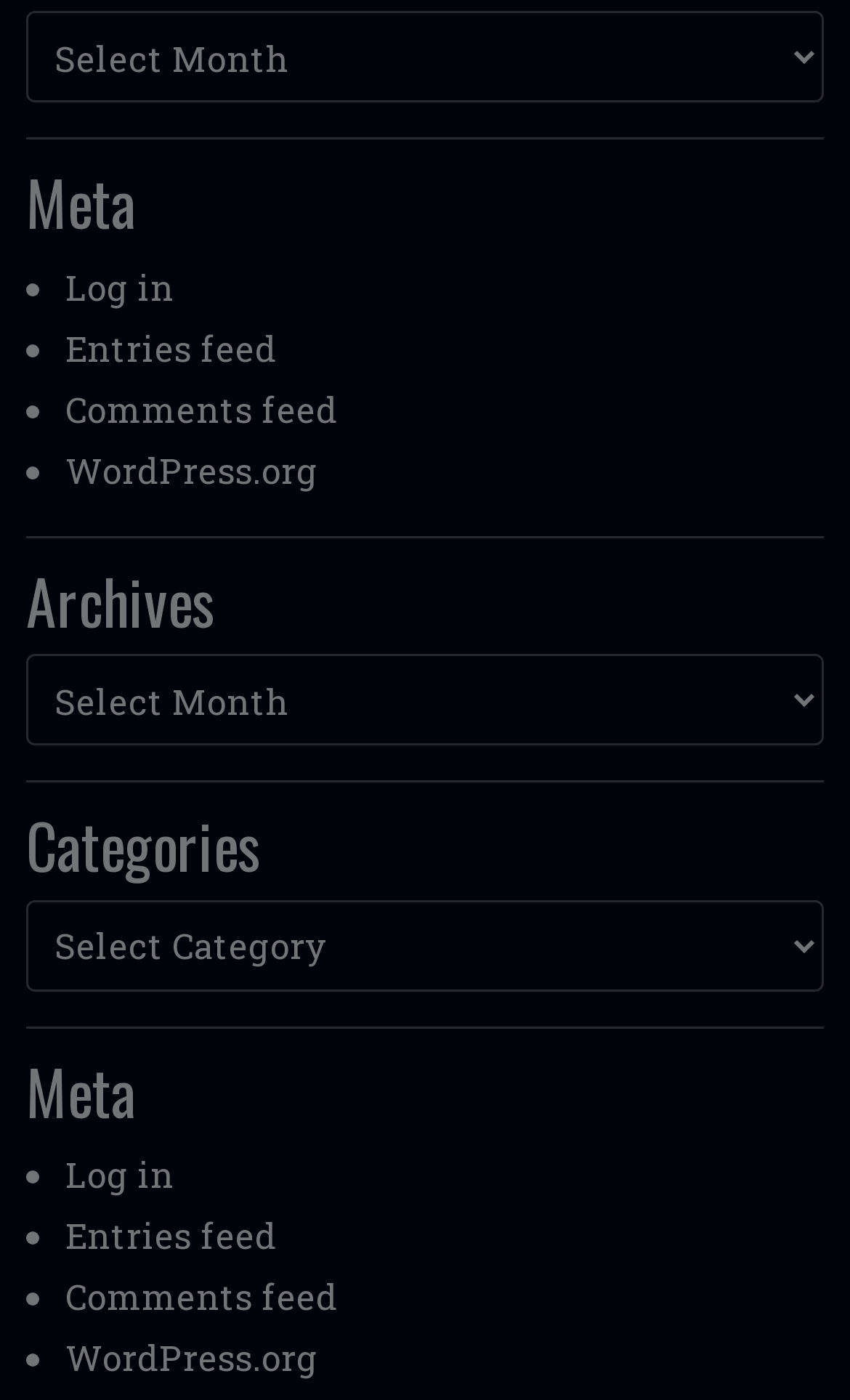Find the bounding box coordinates of the clickable region needed to perform the following instruction: "Toggle the 'Table of Content'". The coordinates should be provided as four float numbers between 0 and 1, i.e., [left, top, right, bottom].

None